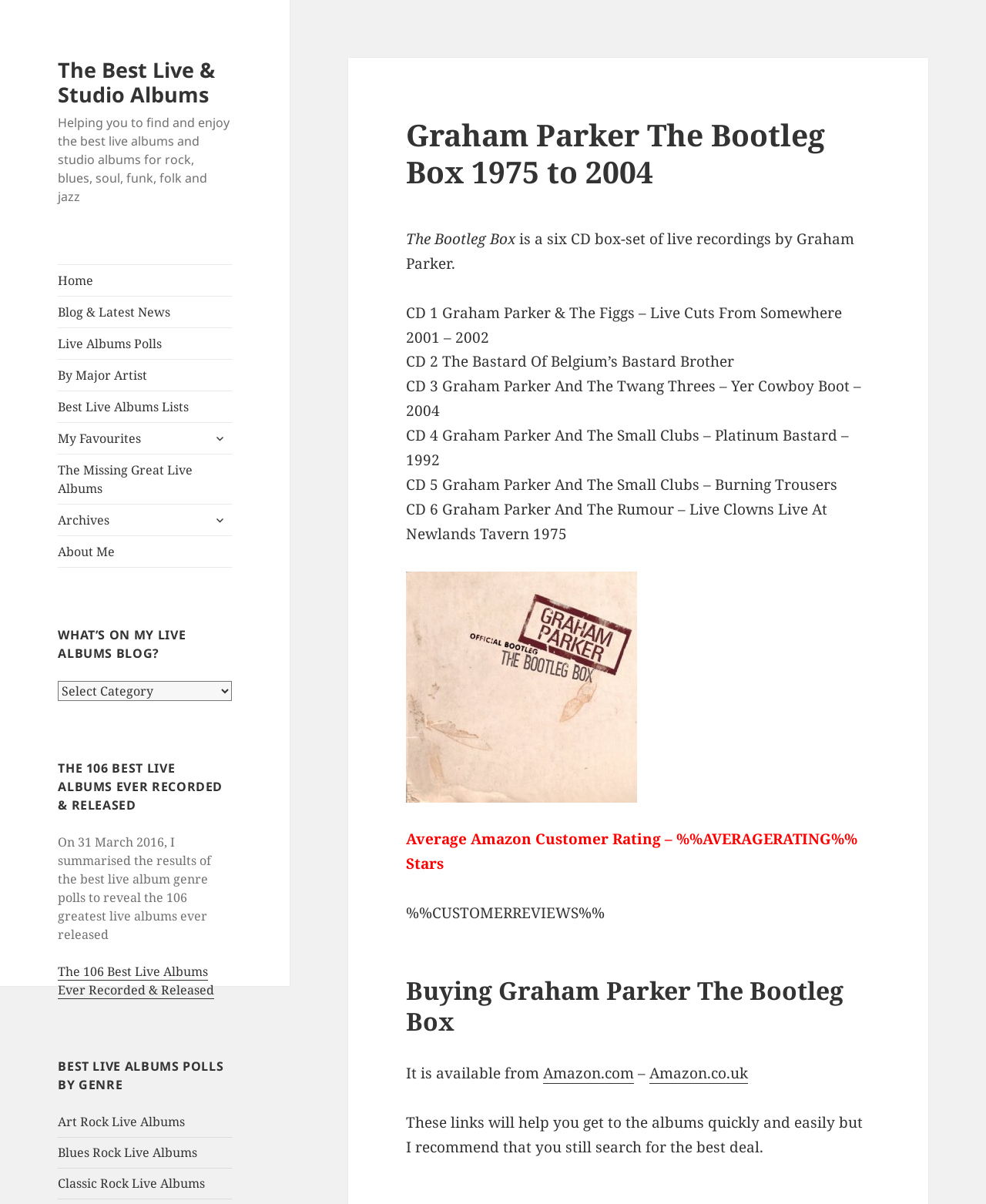Please mark the bounding box coordinates of the area that should be clicked to carry out the instruction: "Click on 'The 106 Best Live Albums Ever Recorded & Released'".

[0.059, 0.8, 0.217, 0.83]